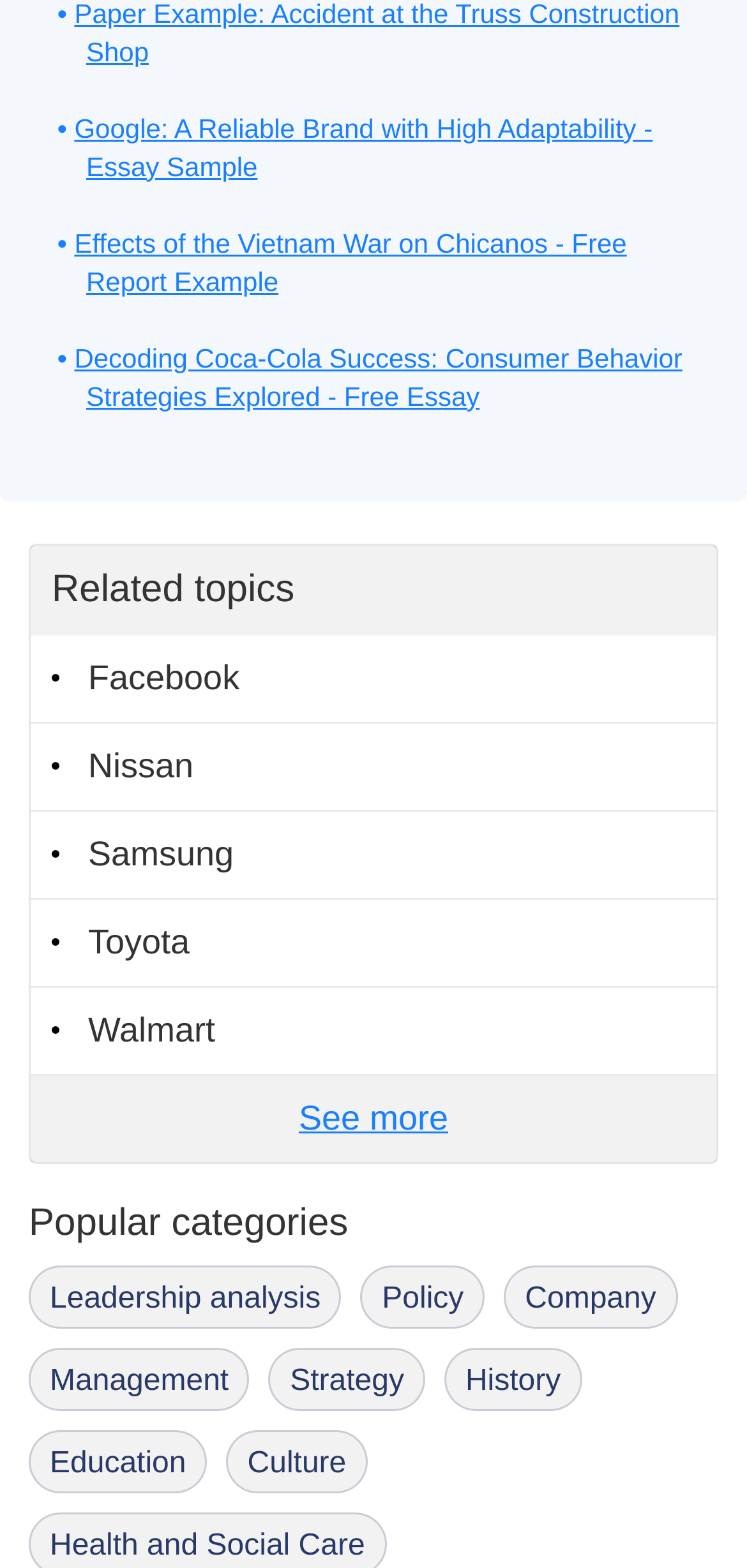Please determine the bounding box coordinates for the UI element described here. Use the format (top-left x, top-left y, bottom-right x, bottom-right y) with values bounded between 0 and 1: Nissan

[0.041, 0.461, 0.959, 0.517]